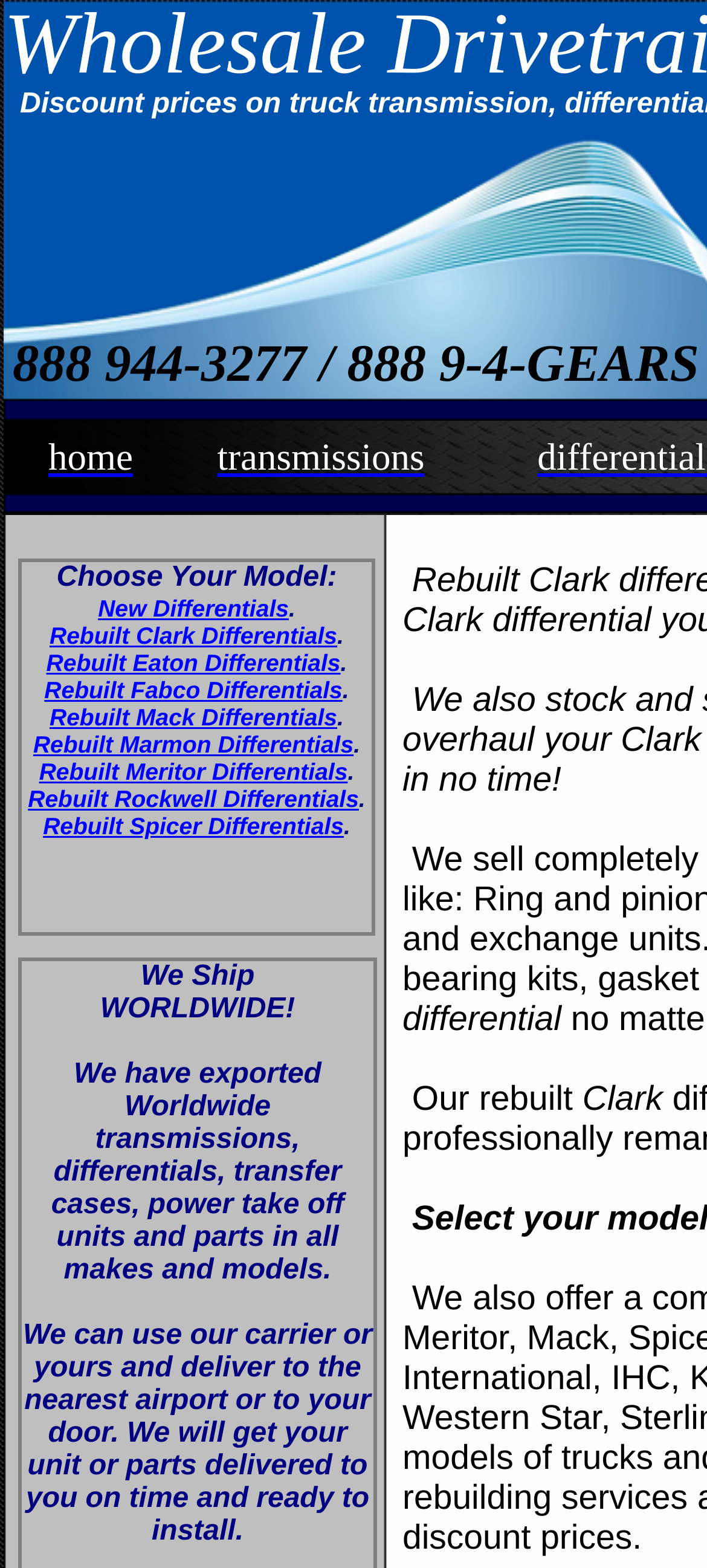Identify the bounding box coordinates of the clickable region necessary to fulfill the following instruction: "Click on 'transmissions'". The bounding box coordinates should be four float numbers between 0 and 1, i.e., [left, top, right, bottom].

[0.236, 0.278, 0.672, 0.306]